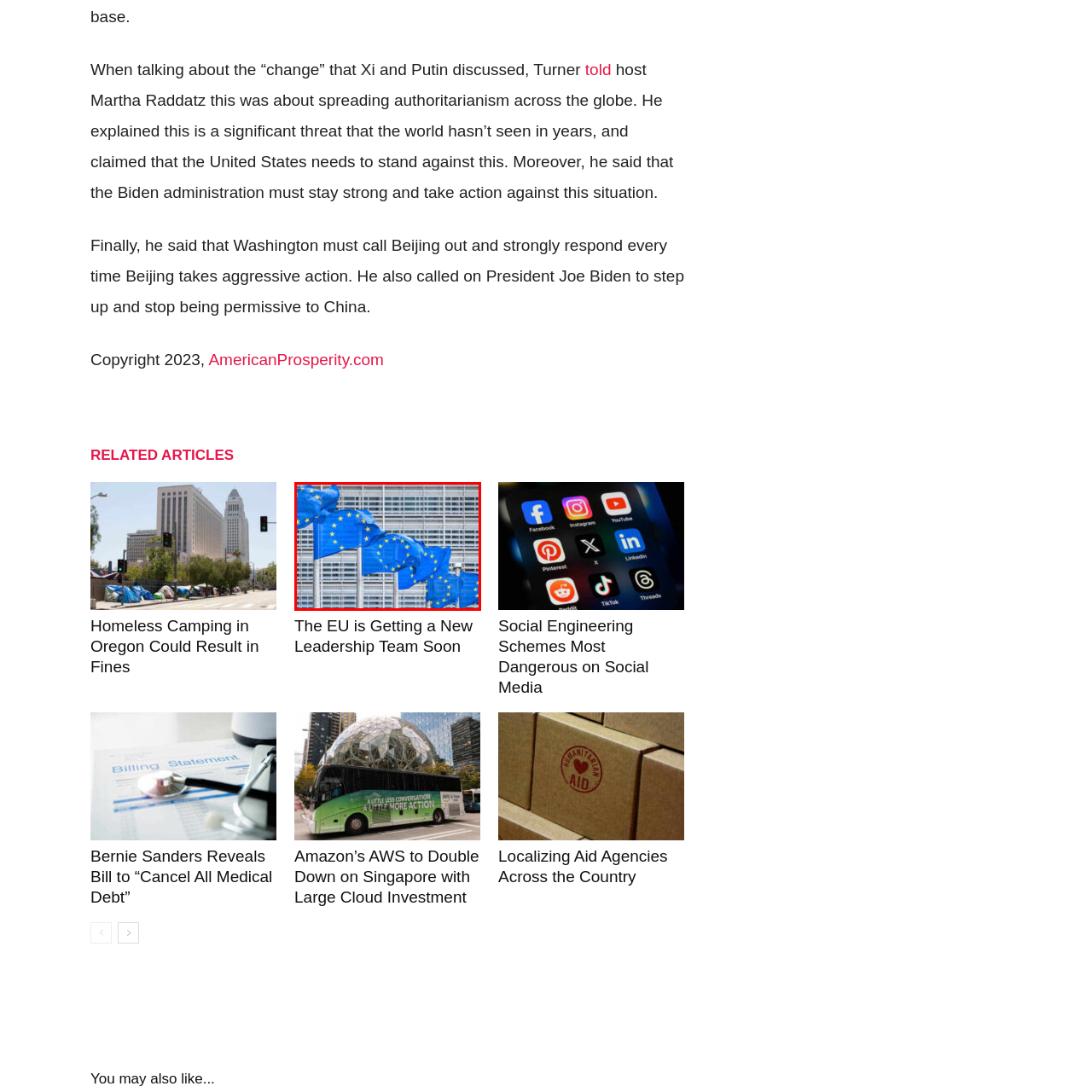What is the material of the backdrop?
Study the image framed by the red bounding box and answer the question in detail, relying on the visual clues provided.

The caption describes the backdrop as a grid of sleek, metallic panels, providing a modern architectural setting for the flags.